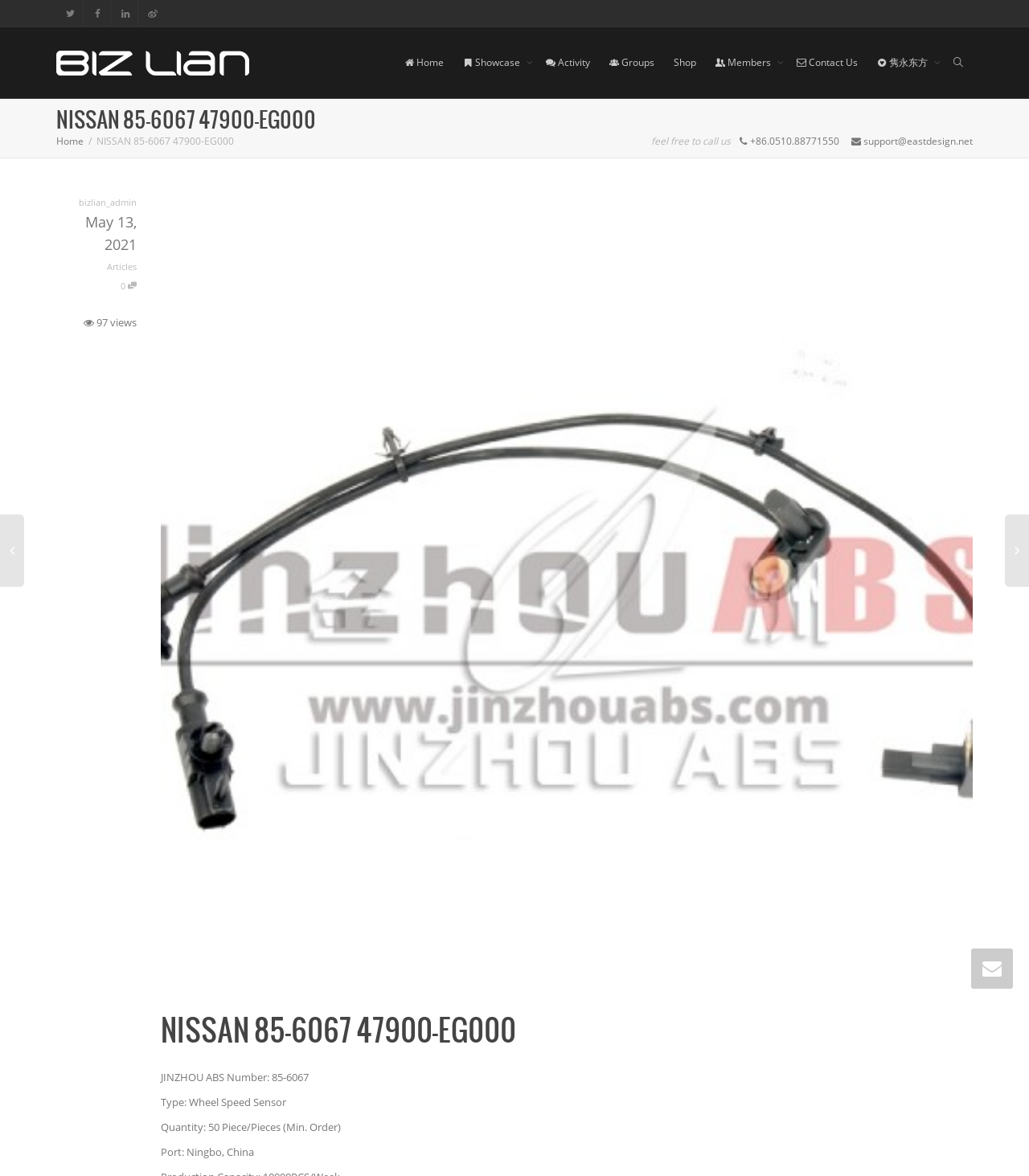Locate and extract the headline of this webpage.

NISSAN 85-6067 47900-EG000